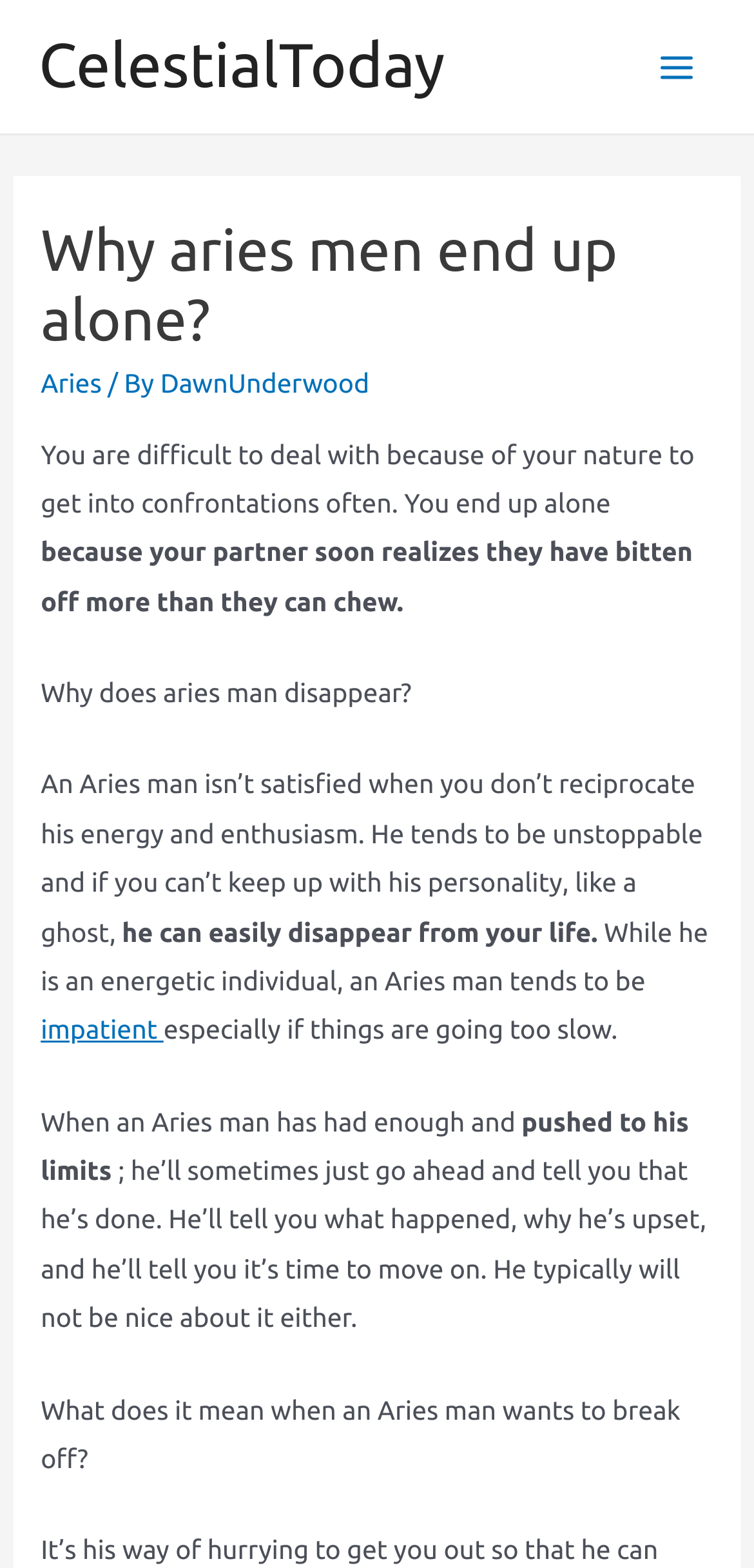Please provide a brief answer to the following inquiry using a single word or phrase:
What is a characteristic of an Aries man?

Impatient